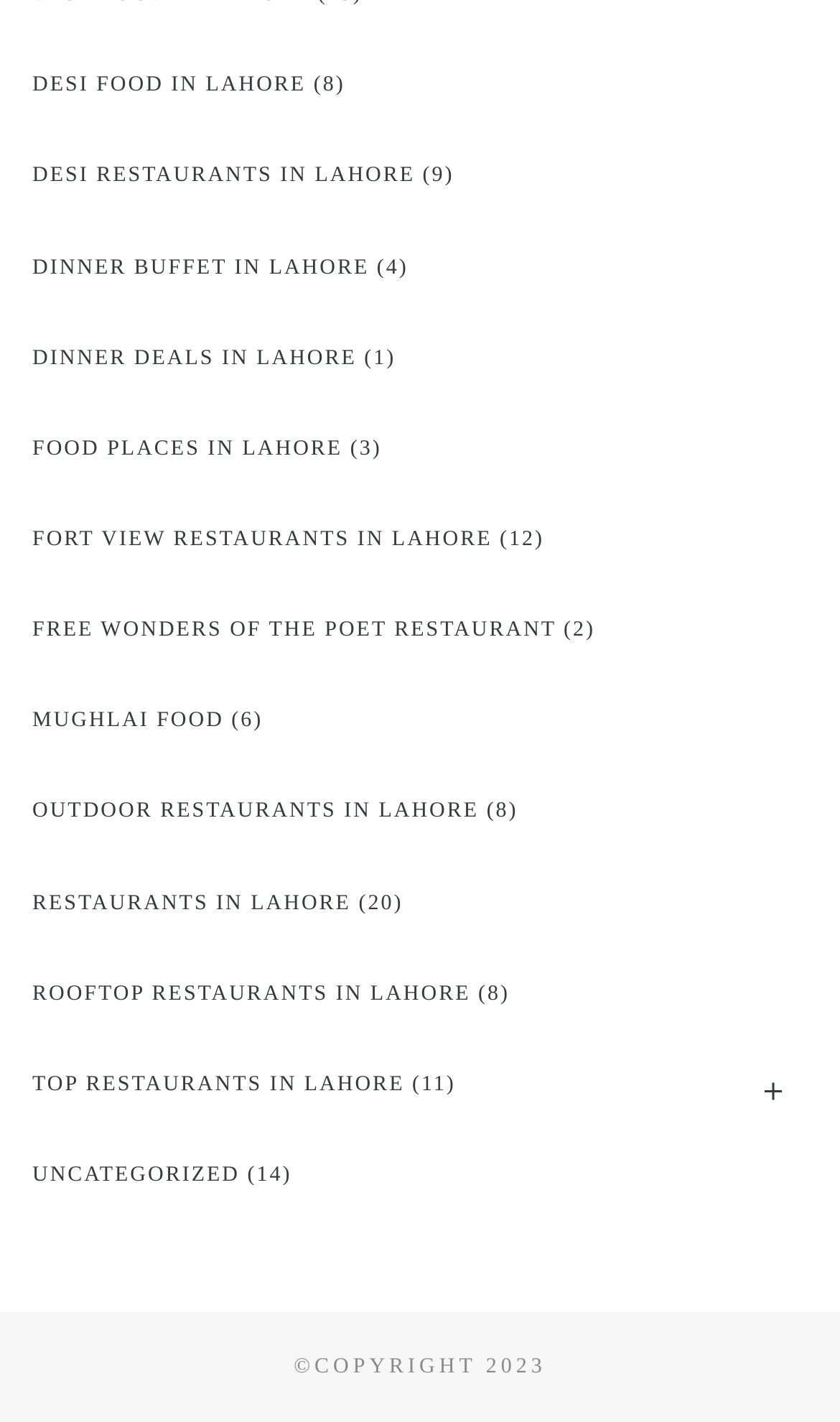Give a one-word or short phrase answer to this question: 
What is the copyright year mentioned at the bottom of the webpage?

2023